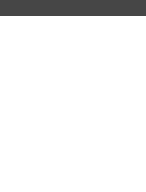Provide a comprehensive description of the image.

This image showcases the "Roman Pleat Textured Bodycon Shift Dress in Light Grey." The dress features a contemporary bodycon silhouette enhanced by pleated detailing, creating a stylishly textured look. Its light grey color offers a versatile option suitable for various occasions, seamlessly transitioning from day to evening wear. The image is positioned among other fashion items, highlighting its place within a curated collection of dresses. Priced at £50.00, this piece includes links for viewing further details, showcasing the brand 'Roman.' This dress exemplifies a modern and chic choice for those looking to elevate their wardrobe with elegant yet comfortable attire.